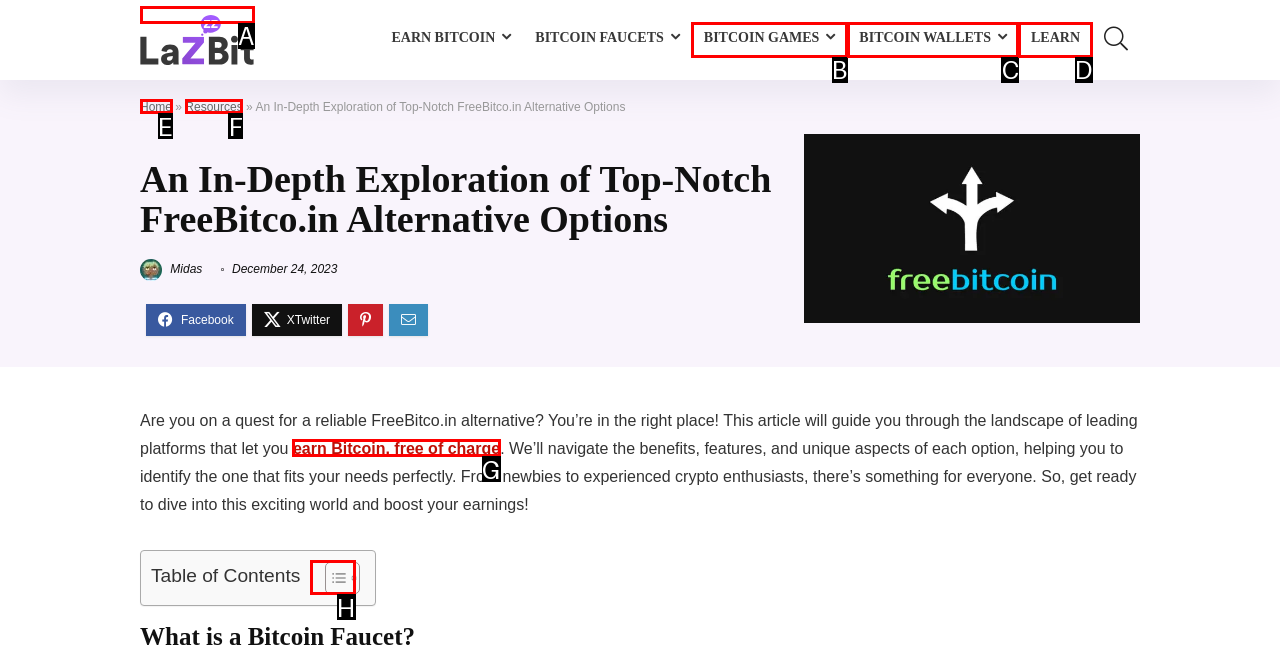Which option best describes: Home
Respond with the letter of the appropriate choice.

E